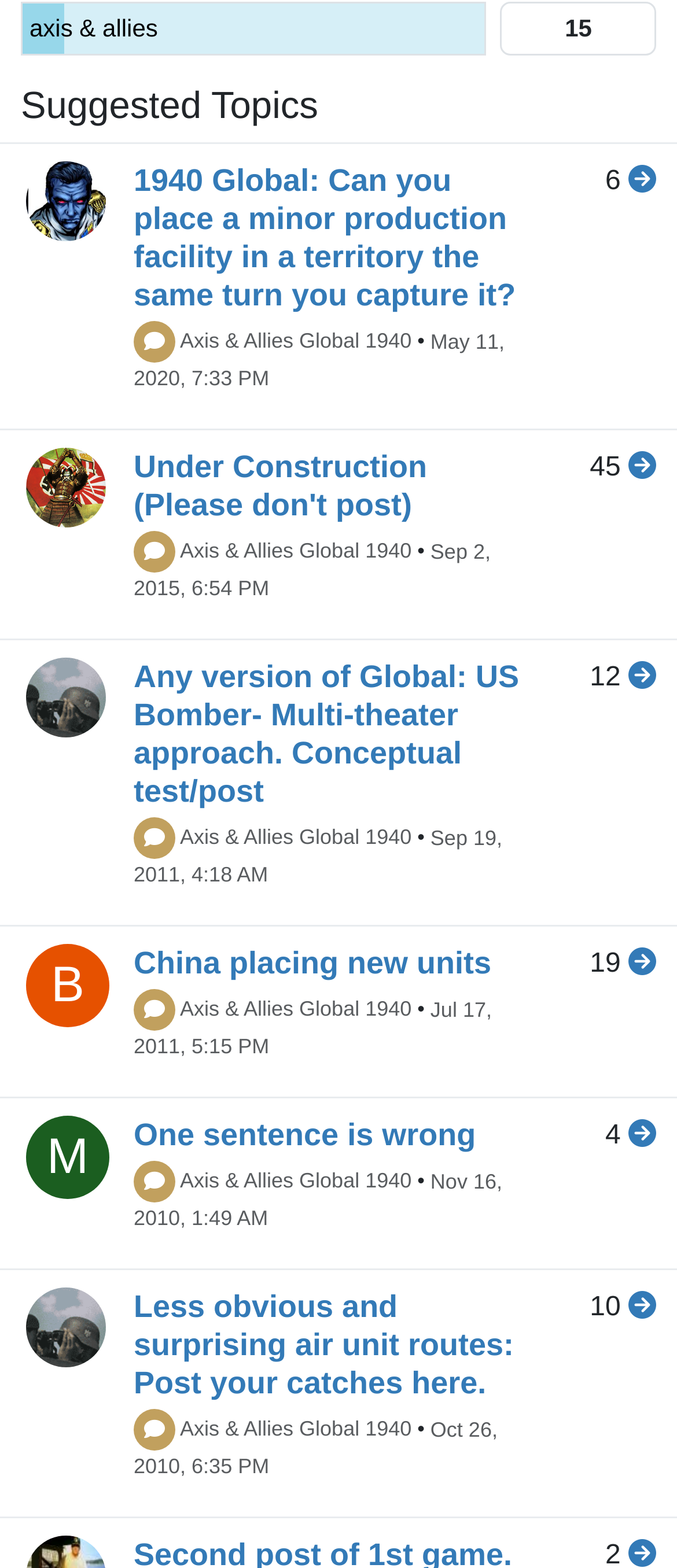Locate the bounding box coordinates of the element that should be clicked to execute the following instruction: "View topic '1940 Global: Can you place a minor production facility in a territory the same turn you capture it?'".

[0.197, 0.103, 0.795, 0.201]